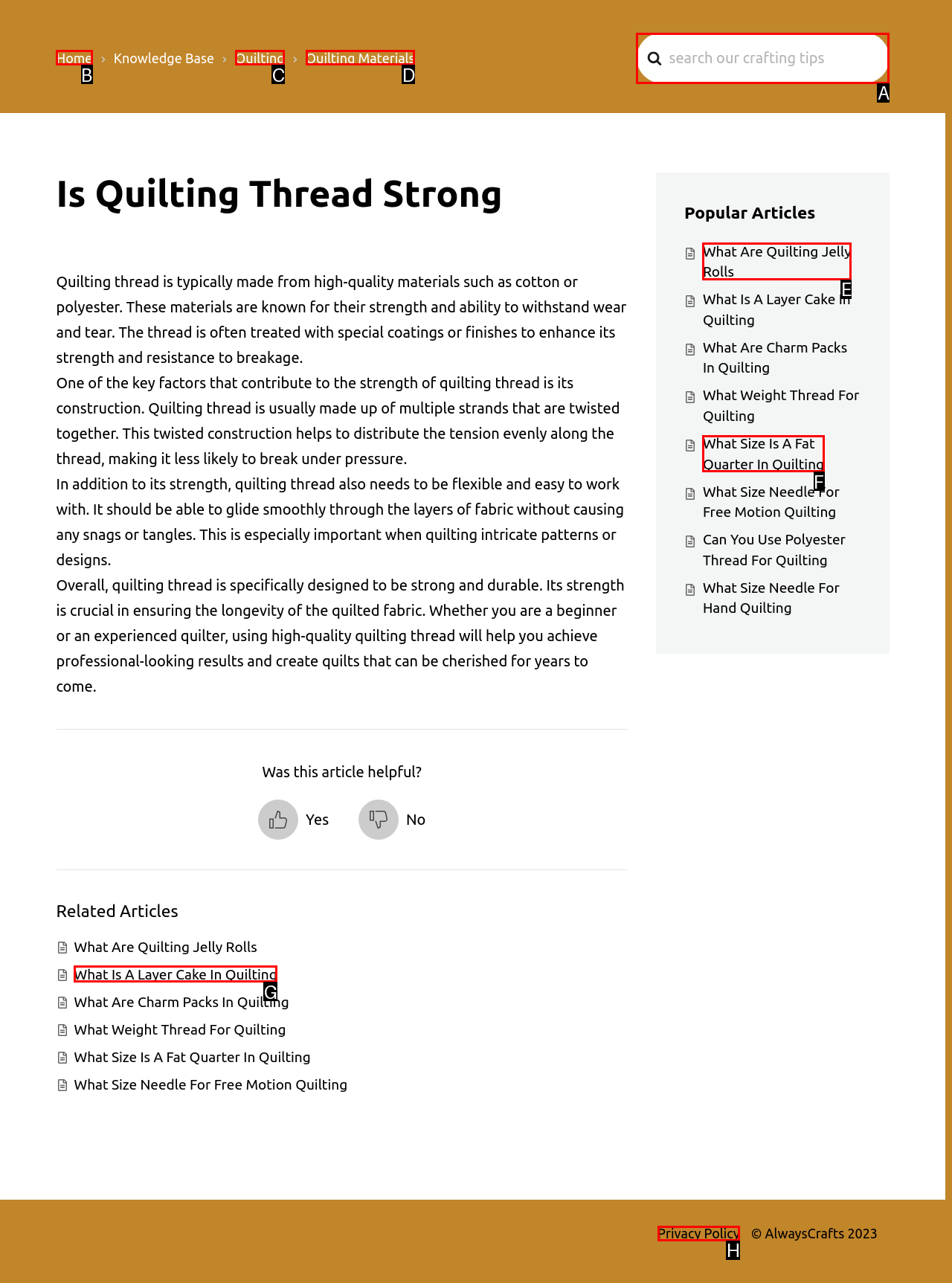Tell me which one HTML element you should click to complete the following task: Search for crafting tips
Answer with the option's letter from the given choices directly.

A